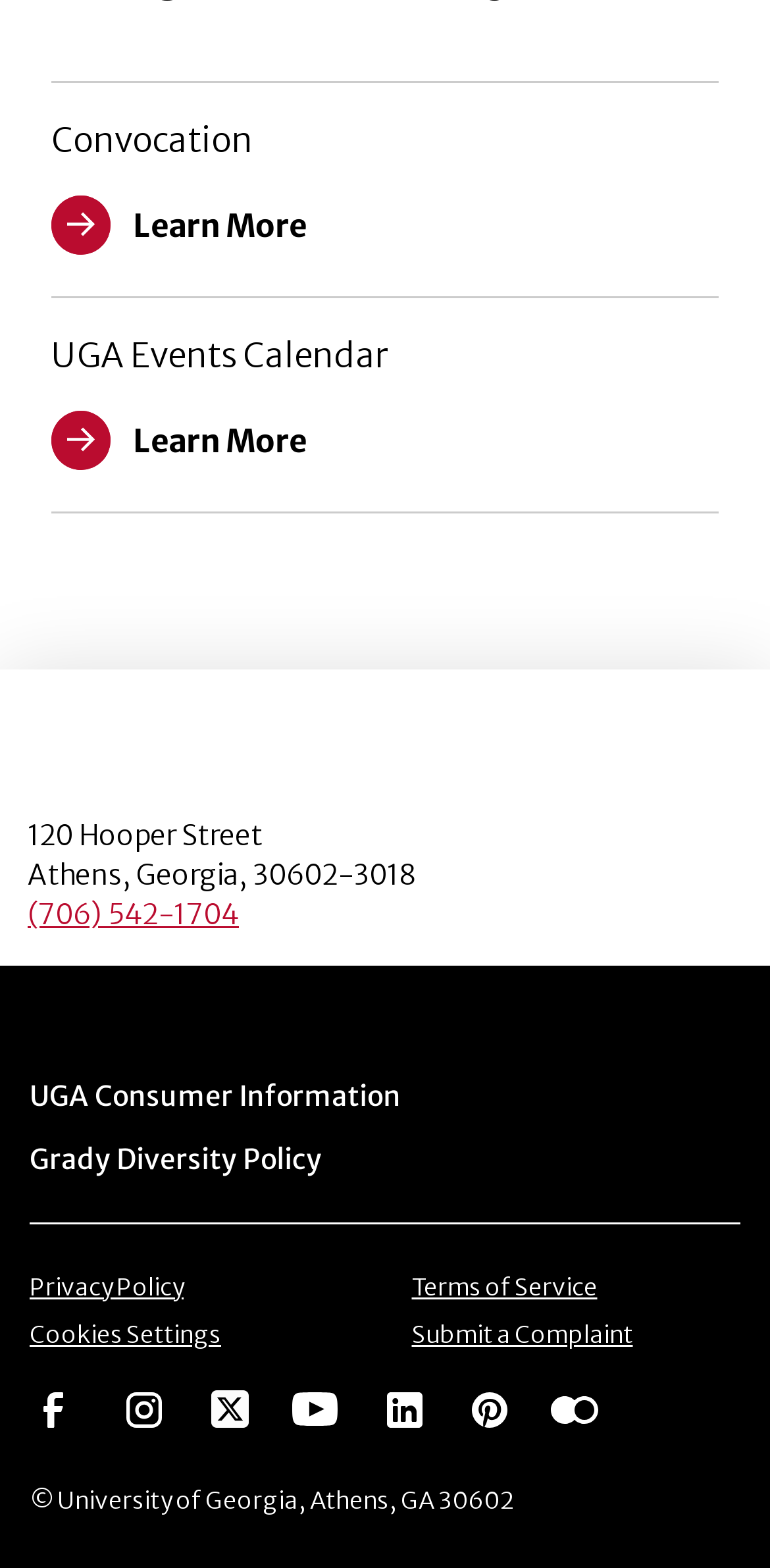Identify the bounding box coordinates for the element that needs to be clicked to fulfill this instruction: "Go to Facebook". Provide the coordinates in the format of four float numbers between 0 and 1: [left, top, right, bottom].

[0.038, 0.886, 0.1, 0.909]